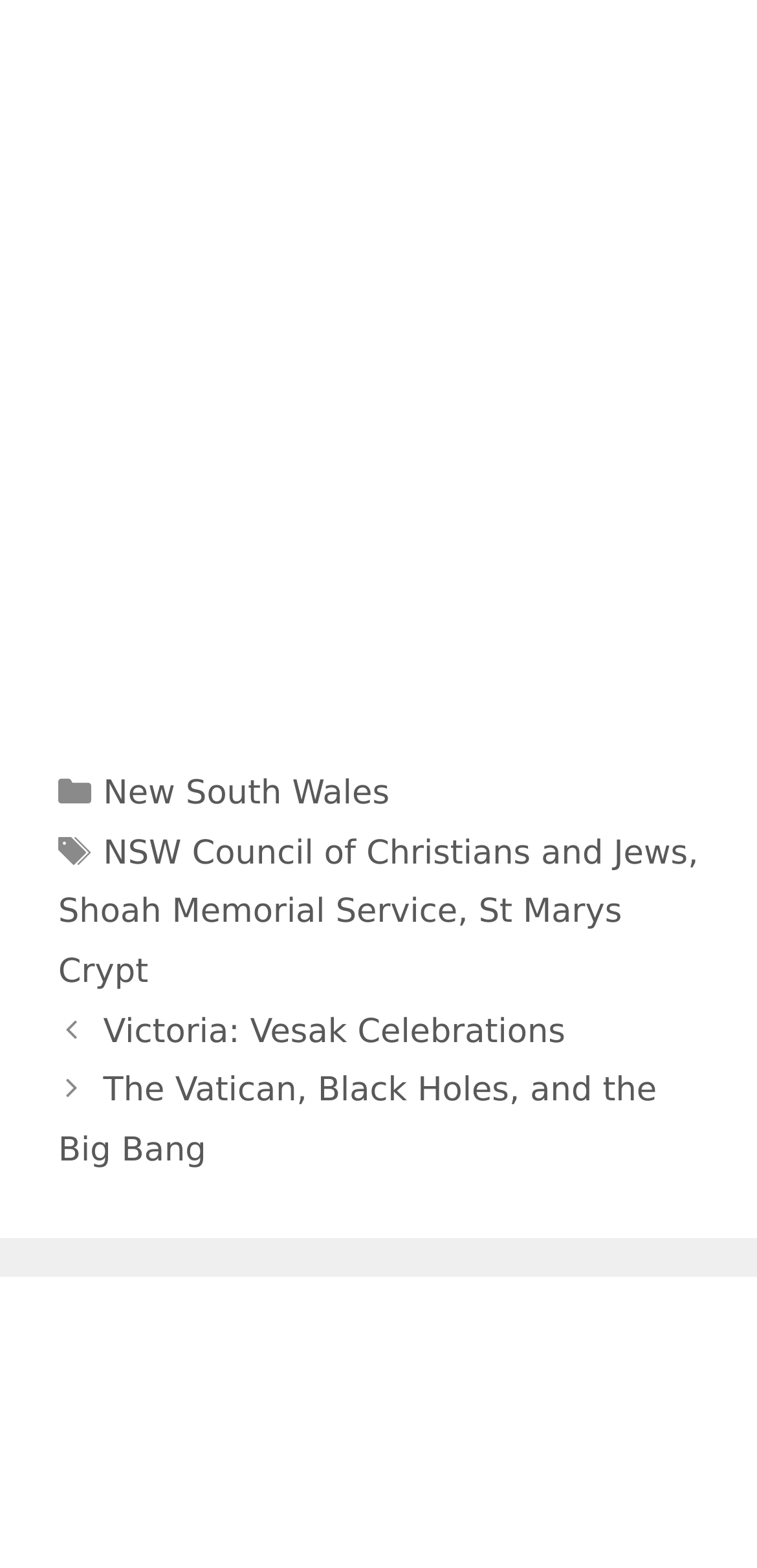How many categories are listed?
Analyze the image and provide a thorough answer to the question.

I counted the number of category labels in the footer section, and there is only one category label, which is 'Categories'.